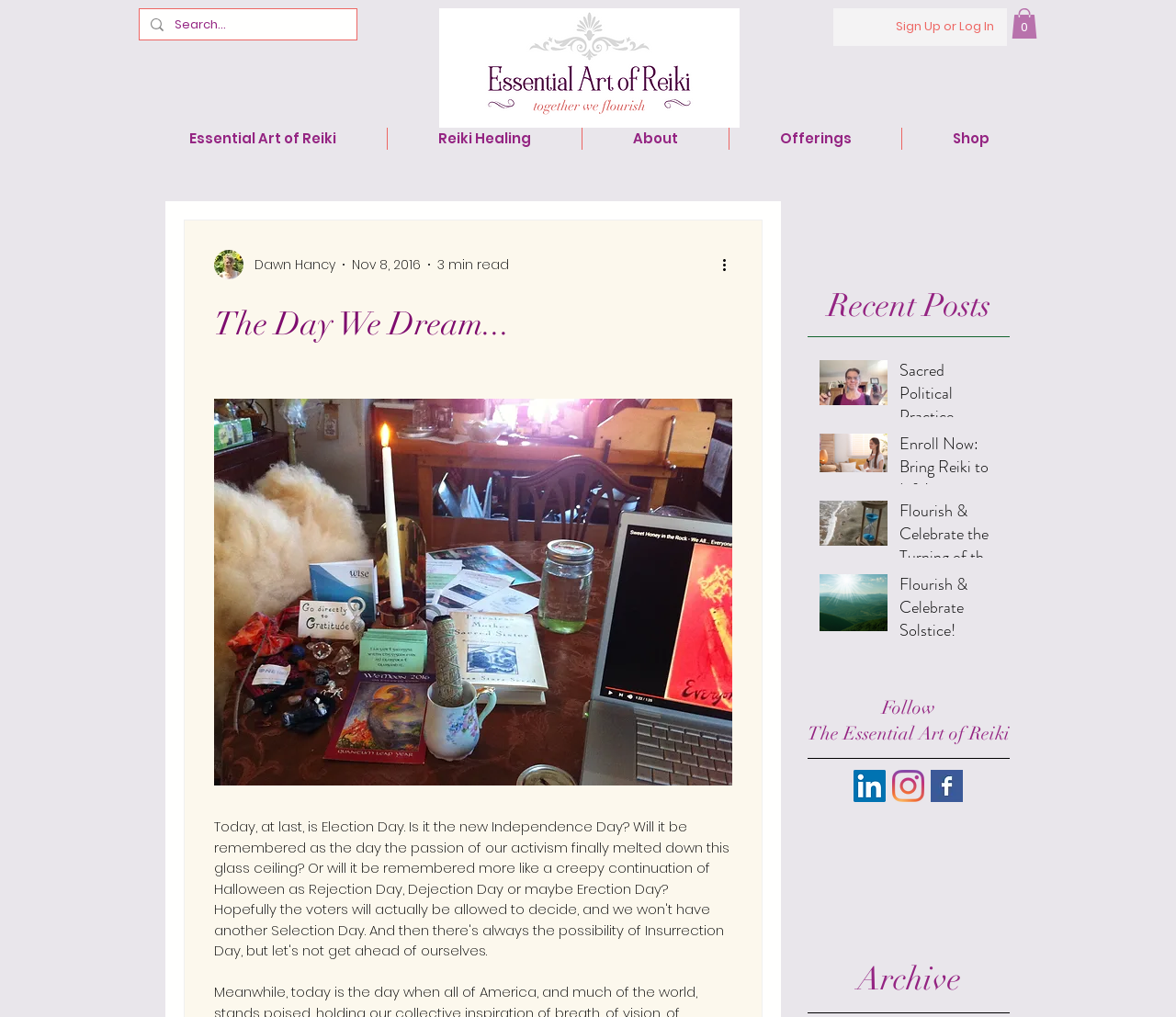Locate the bounding box coordinates of the element to click to perform the following action: 'Sign up or log in'. The coordinates should be given as four float values between 0 and 1, in the form of [left, top, right, bottom].

[0.751, 0.013, 0.856, 0.04]